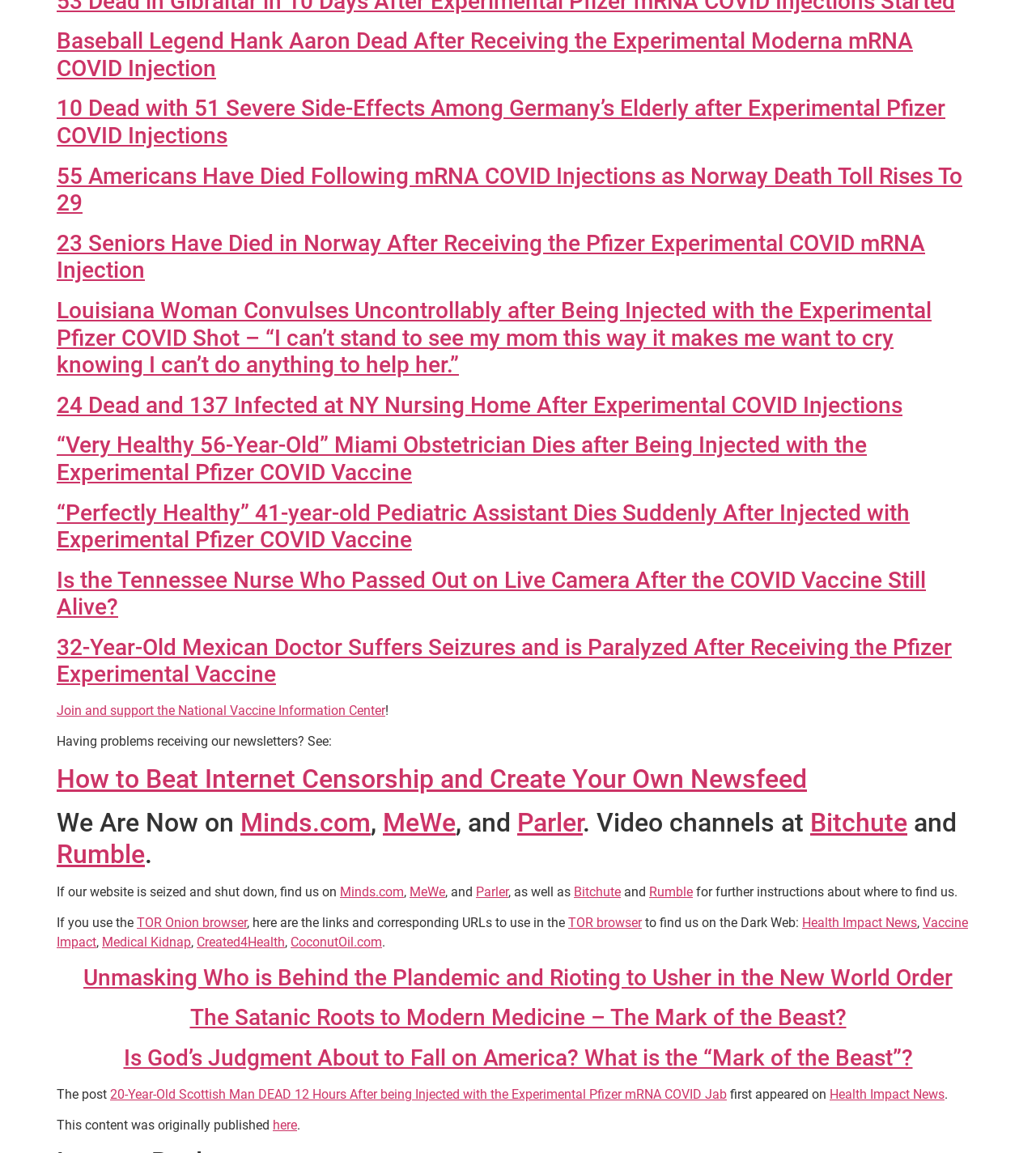How many articles are listed on the webpage?
Based on the image content, provide your answer in one word or a short phrase.

13